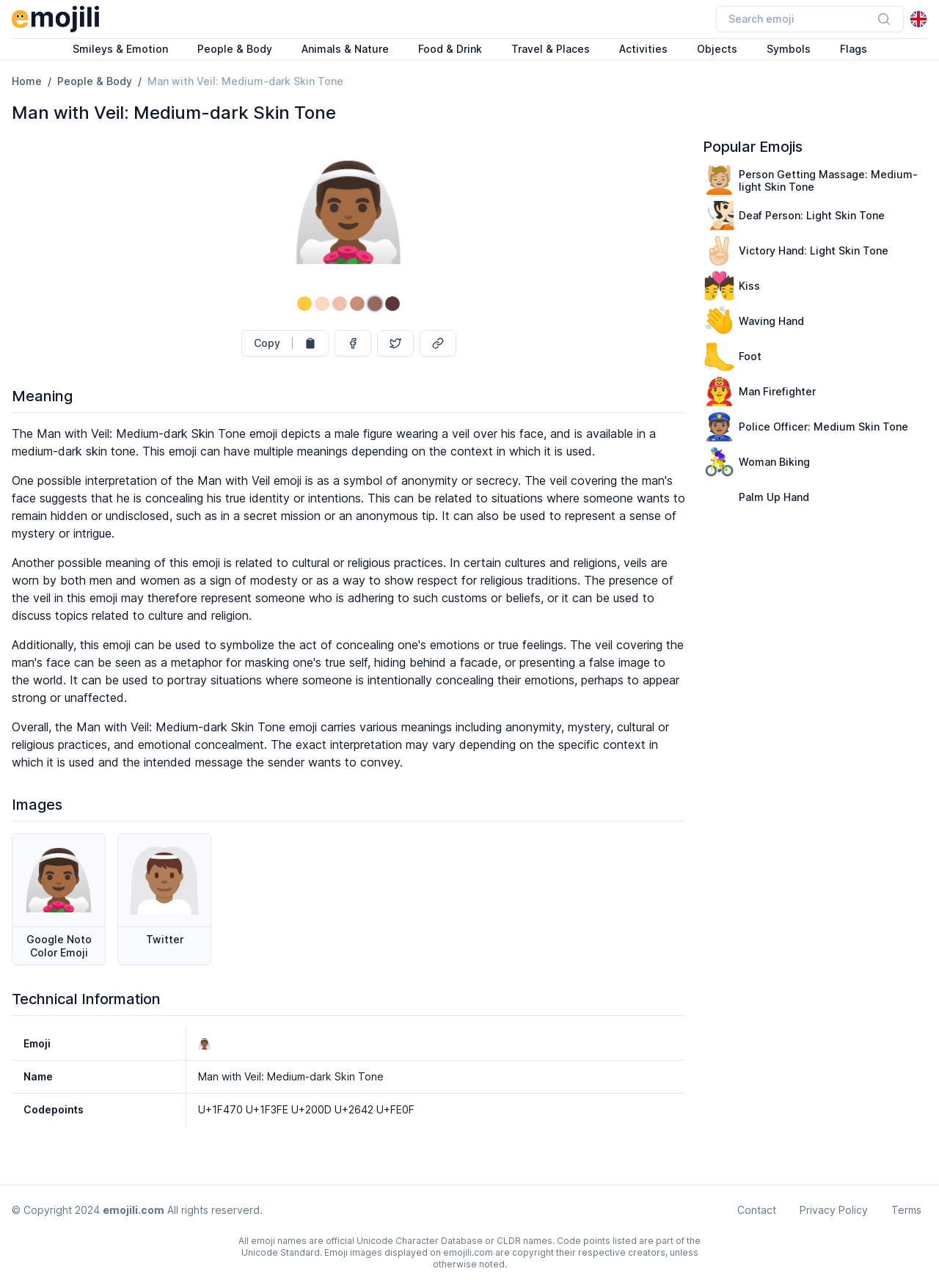Identify the bounding box for the given UI element using the description provided. Coordinates should be in the format (top-left x, top-left y, bottom-right x, bottom-right y) and must be between 0 and 1. Here is the description: 🧏🏻Deaf Person: Light Skin Tone

[0.748, 0.154, 0.988, 0.181]